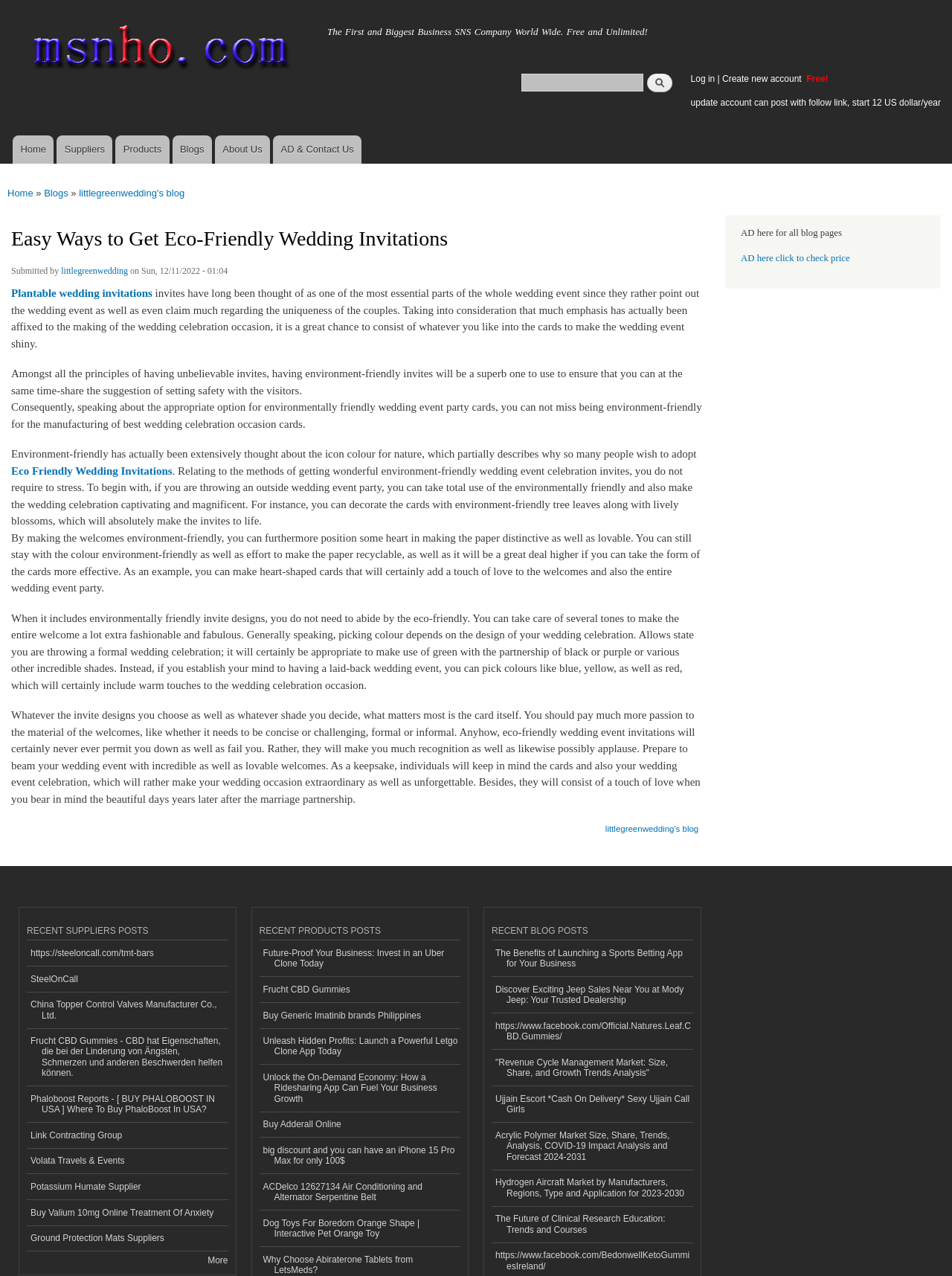Locate the bounding box coordinates of the clickable region necessary to complete the following instruction: "search for something". Provide the coordinates in the format of four float numbers between 0 and 1, i.e., [left, top, right, bottom].

[0.547, 0.057, 0.675, 0.071]